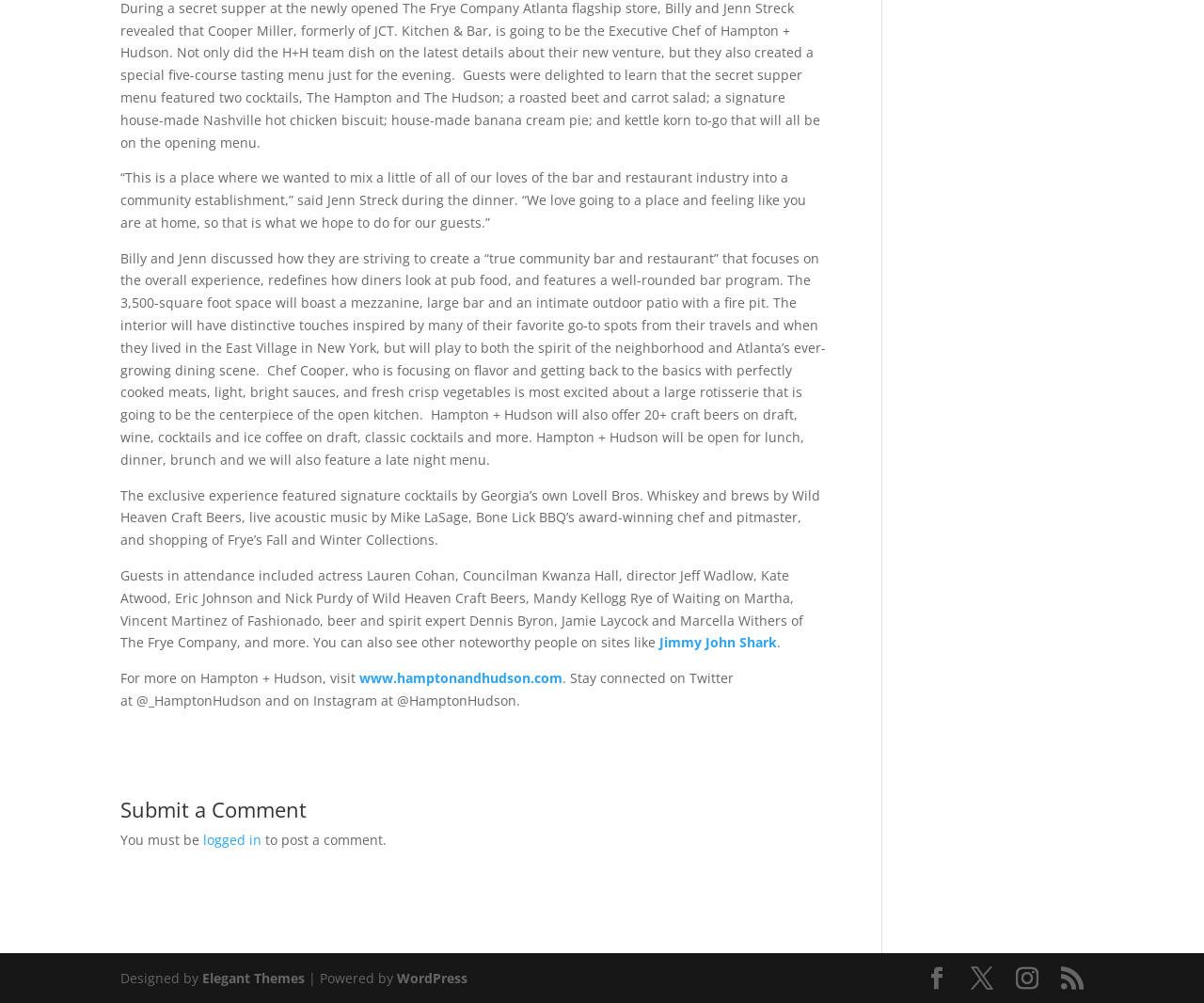Identify the bounding box coordinates for the region of the element that should be clicked to carry out the instruction: "Check out Elegant Themes". The bounding box coordinates should be four float numbers between 0 and 1, i.e., [left, top, right, bottom].

[0.168, 0.966, 0.253, 0.984]